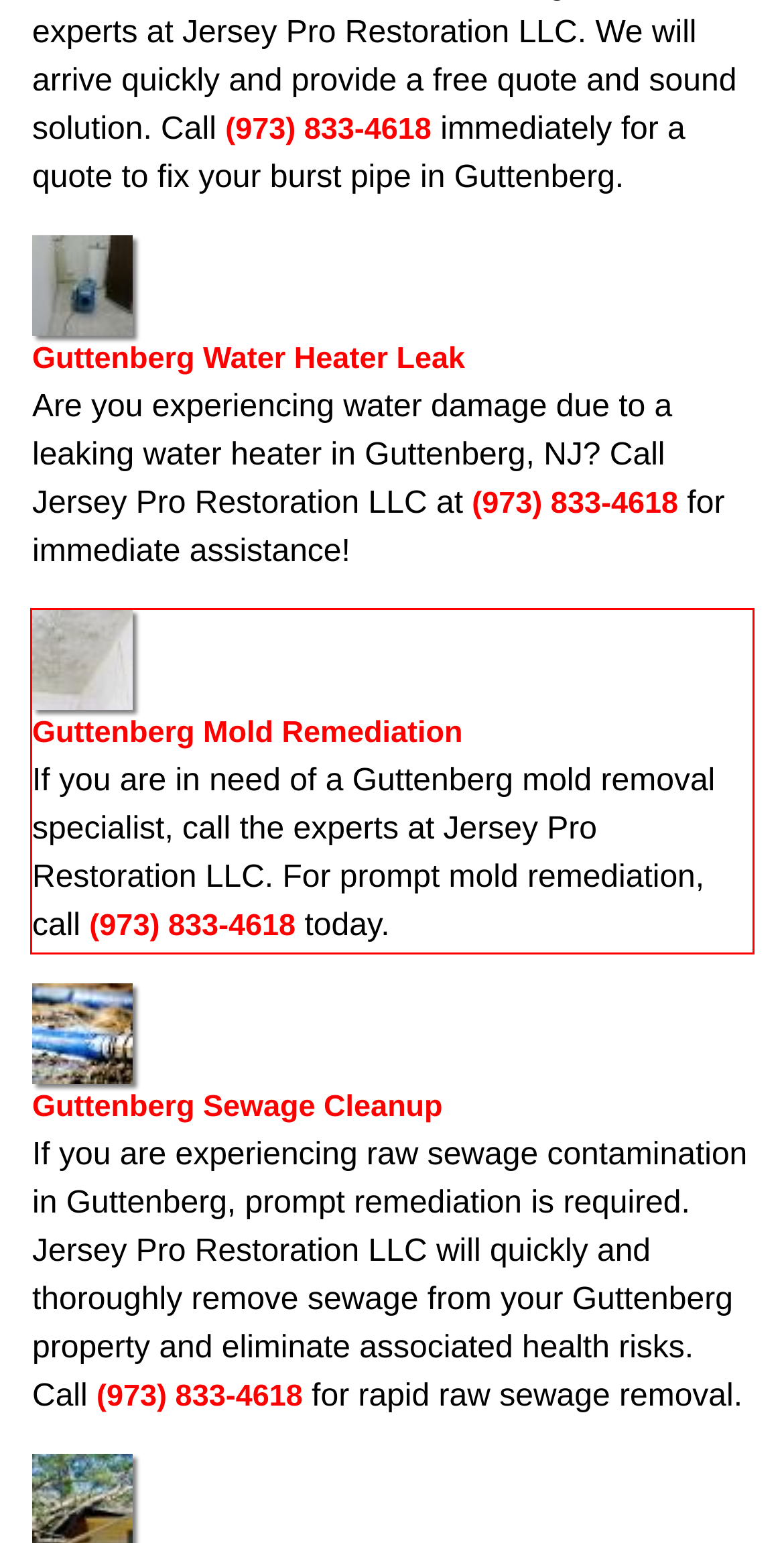Inspect the webpage screenshot that has a red bounding box and use OCR technology to read and display the text inside the red bounding box.

Guttenberg Mold Remediation If you are in need of a Guttenberg mold removal specialist, call the experts at Jersey Pro Restoration LLC. For prompt mold remediation, call (973) 833-4618 today.